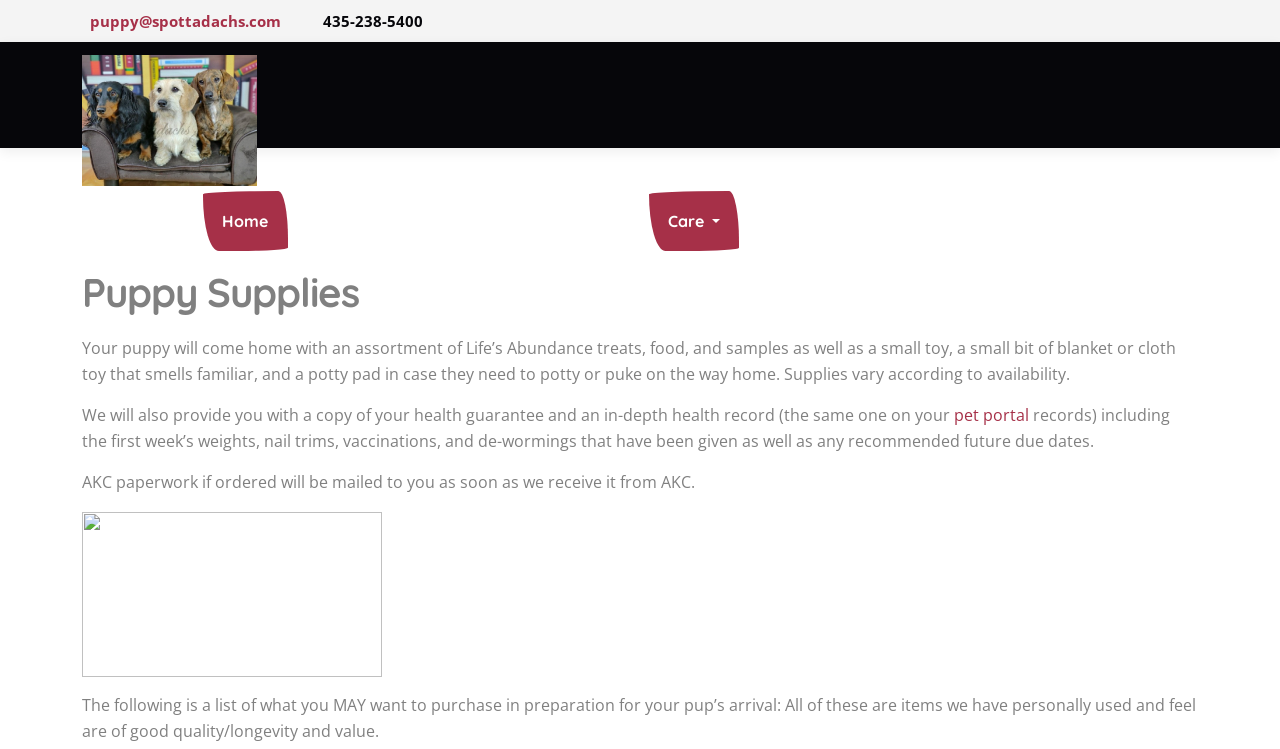What is mailed to owners if ordered?
Utilize the information in the image to give a detailed answer to the question.

If AKC paperwork is ordered, it will be mailed to the puppy owner as soon as it is received from AKC.